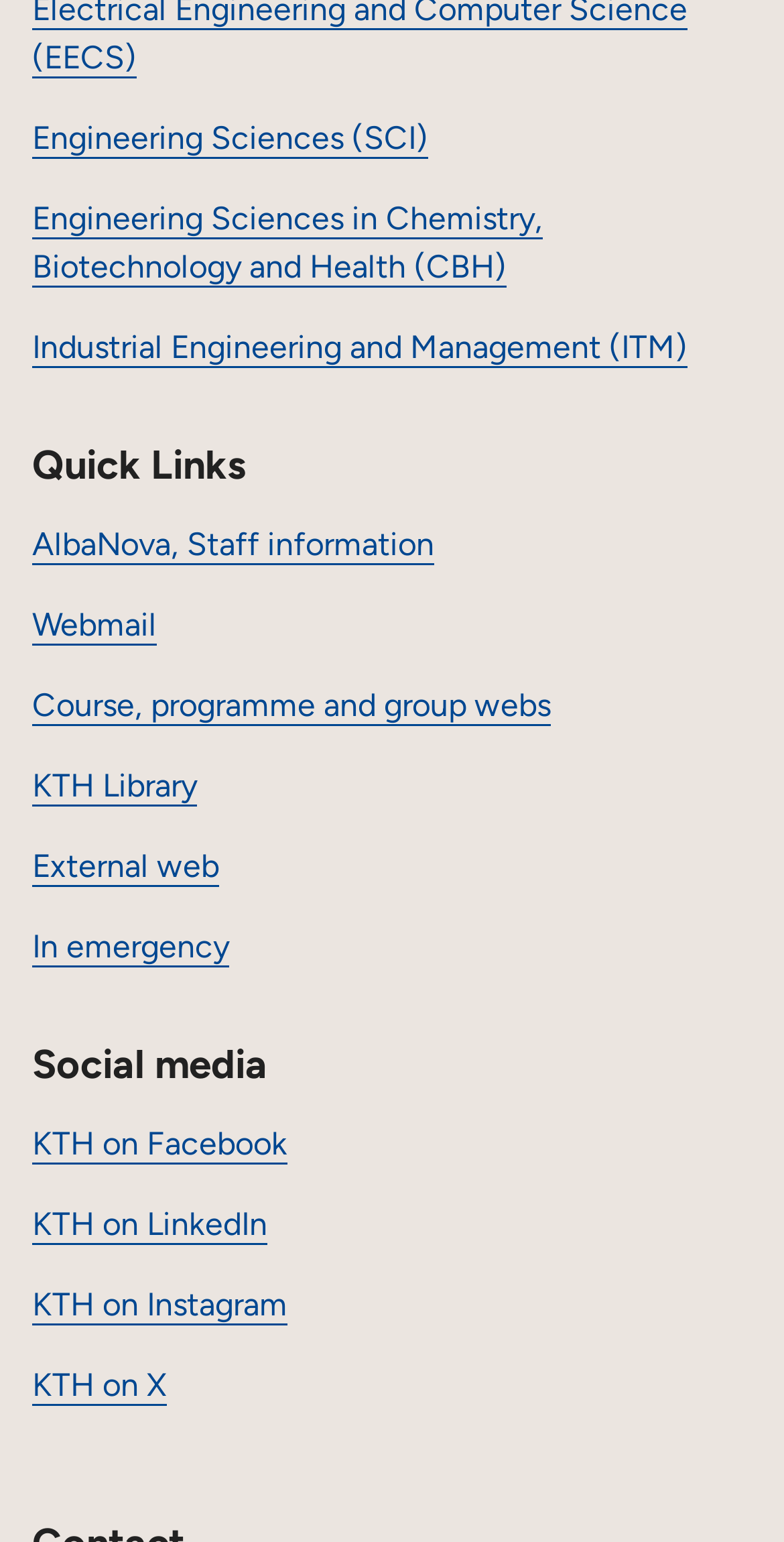Show the bounding box coordinates of the region that should be clicked to follow the instruction: "Check KTH on Facebook."

[0.041, 0.729, 0.367, 0.754]